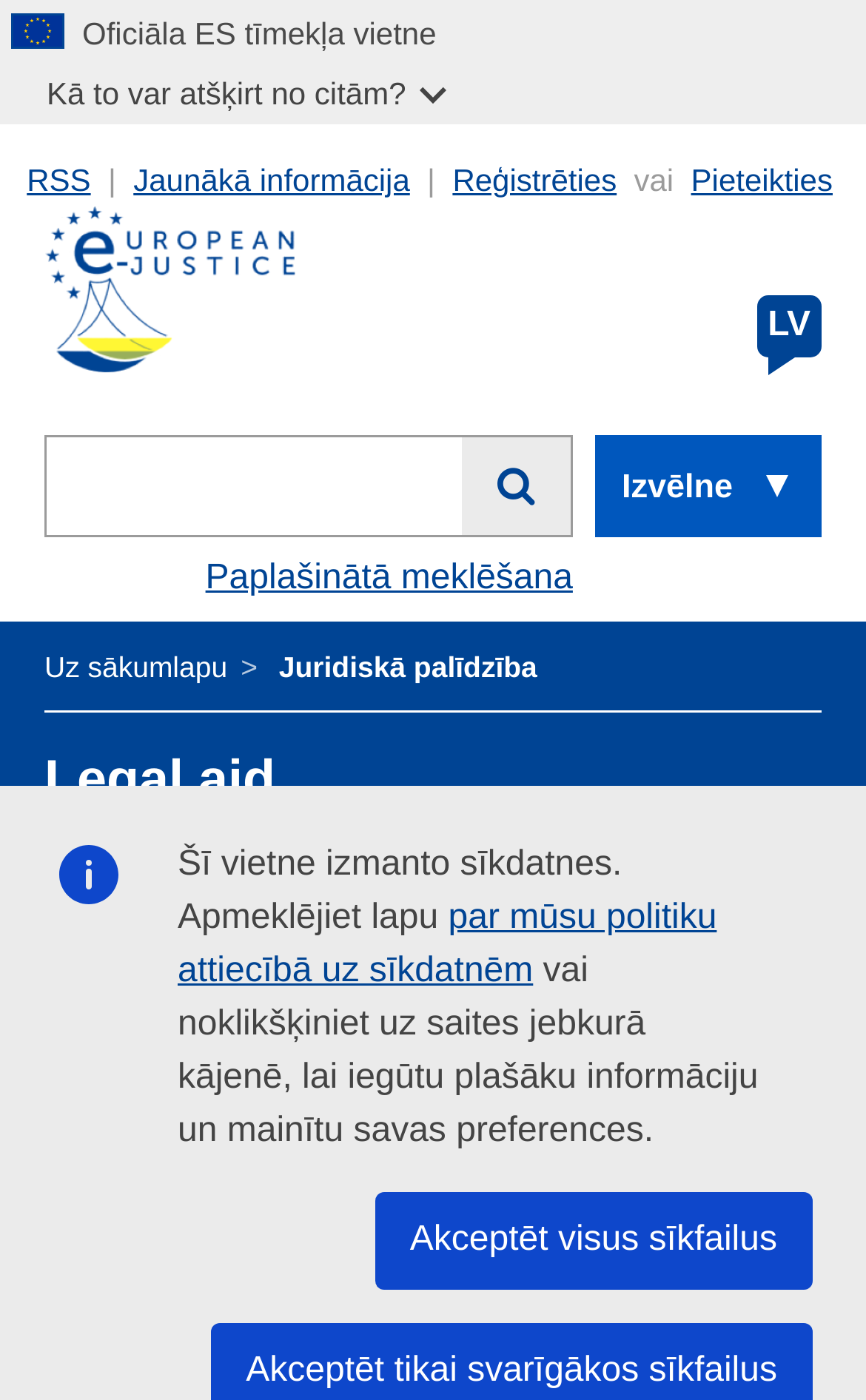Pinpoint the bounding box coordinates of the element to be clicked to execute the instruction: "Register".

[0.523, 0.116, 0.712, 0.141]